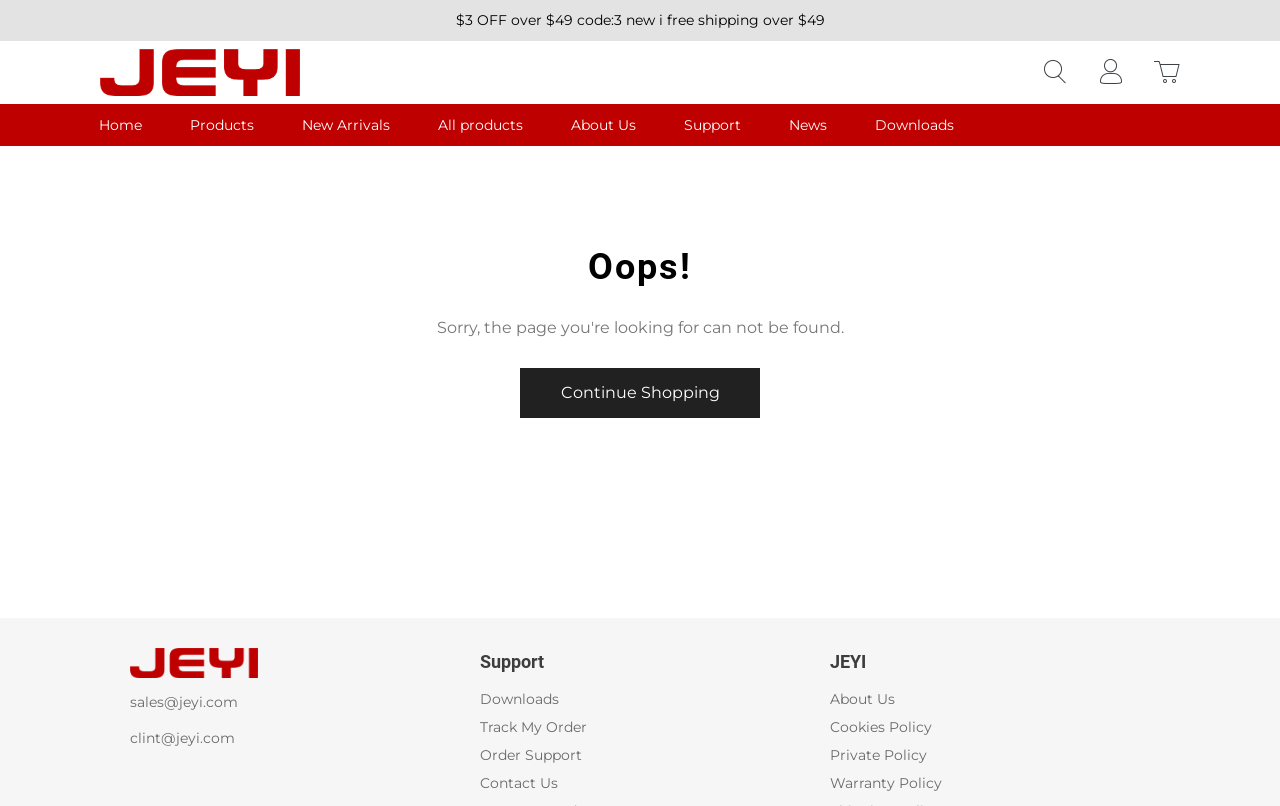What is the purpose of the button with the '' icon?
Answer the question with a detailed and thorough explanation.

The button with the '' icon is likely a search button, as it is accompanied by a textbox and is commonly used for search functionality.